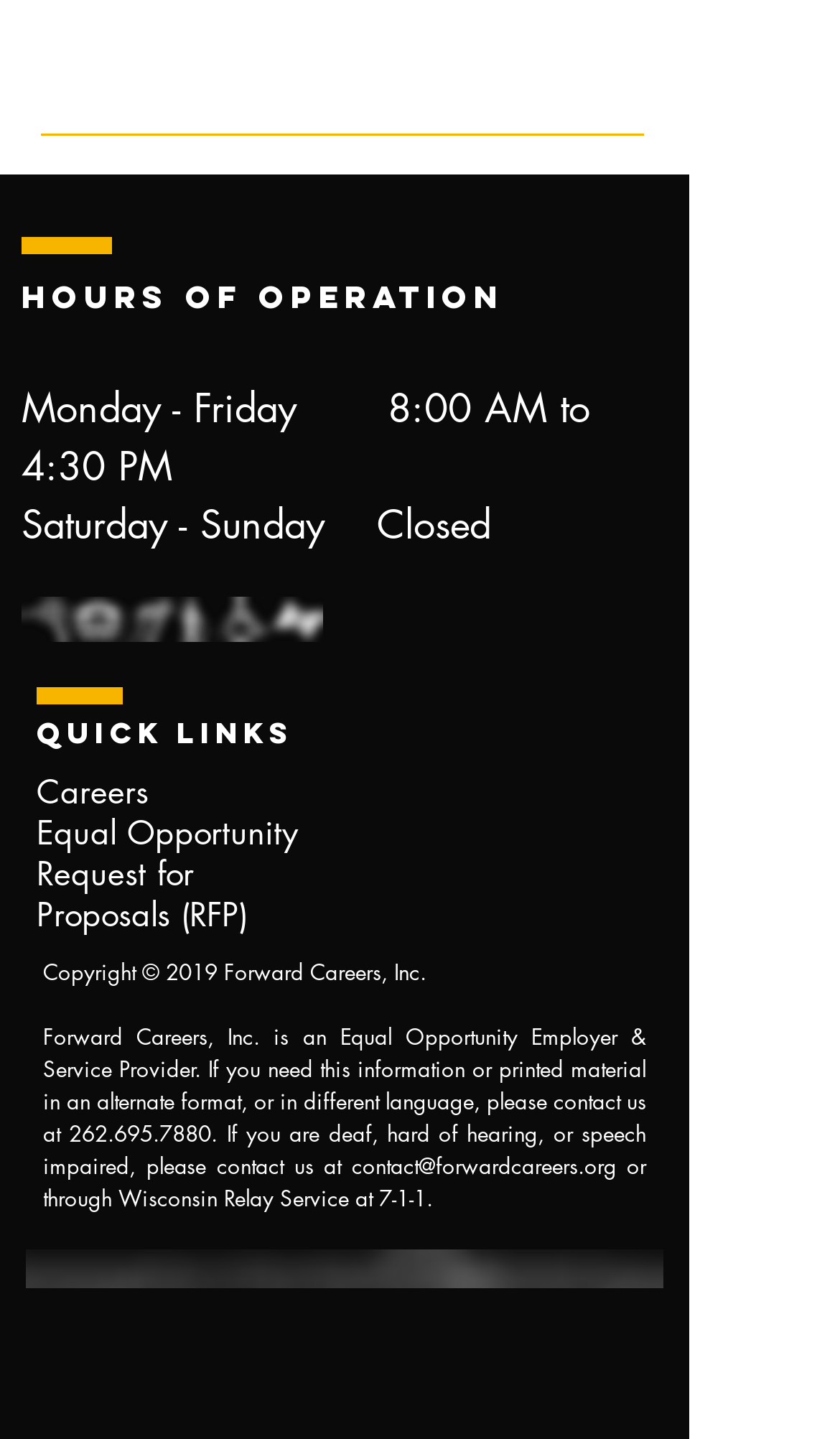Using the provided description: "262.695.7880", find the bounding box coordinates of the corresponding UI element. The output should be four float numbers between 0 and 1, in the format [left, top, right, bottom].

[0.082, 0.776, 0.252, 0.798]